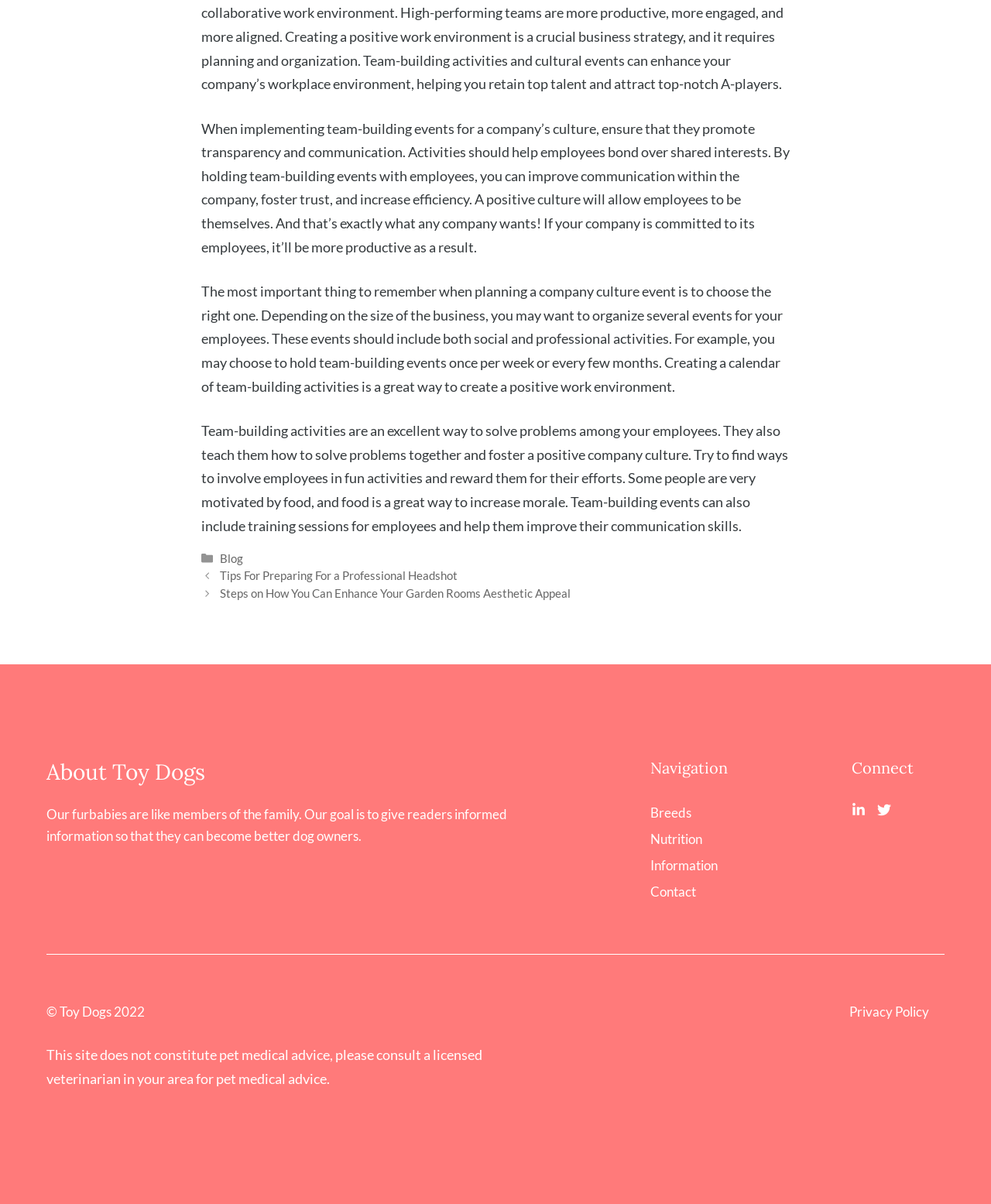Use a single word or phrase to answer the question: 
How often should team-building events be held?

Weekly or every few months